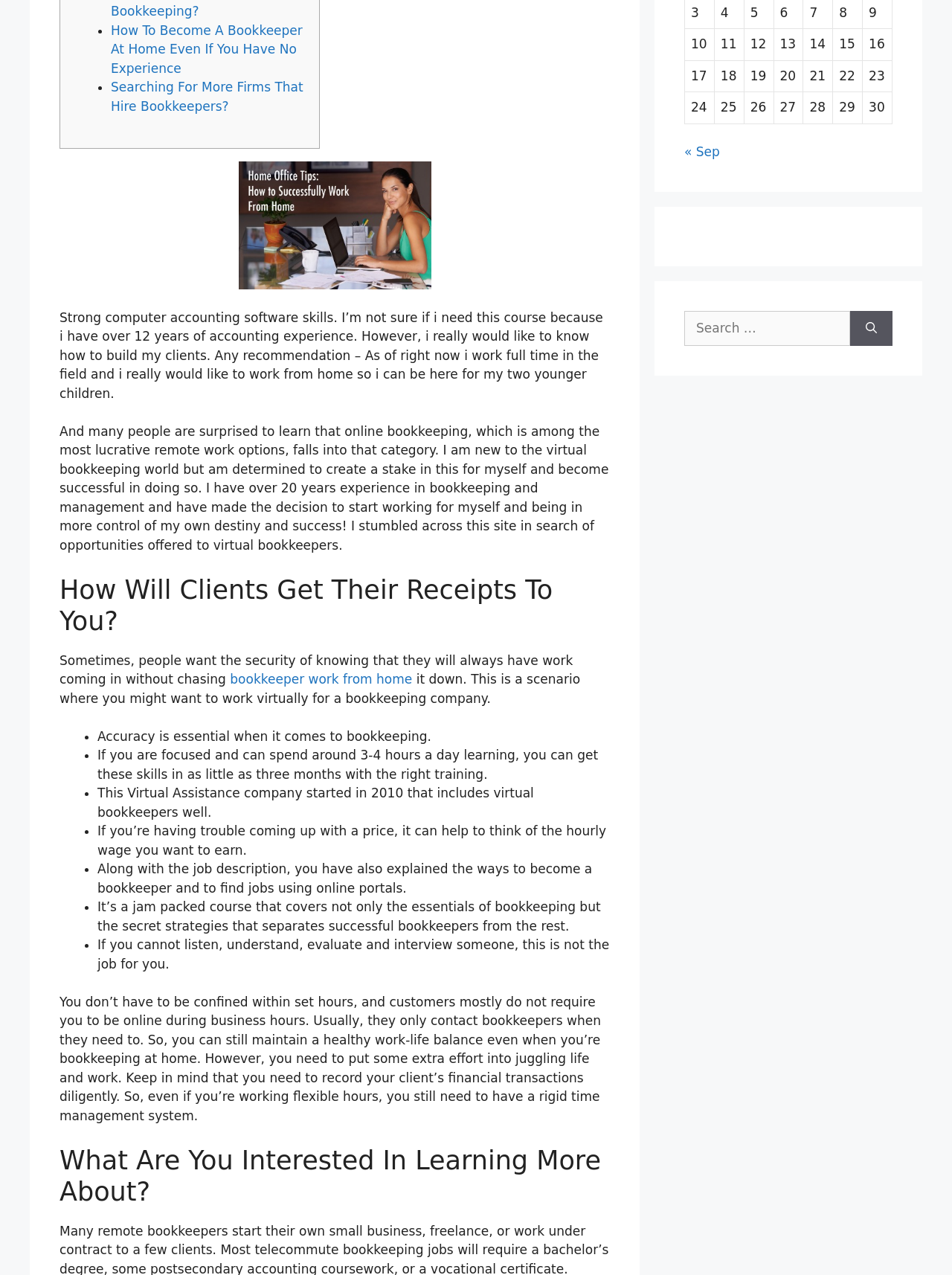From the webpage screenshot, identify the region described by parent_node: Search for: aria-label="Search". Provide the bounding box coordinates as (top-left x, top-left y, bottom-right x, bottom-right y), with each value being a floating point number between 0 and 1.

[0.893, 0.244, 0.938, 0.271]